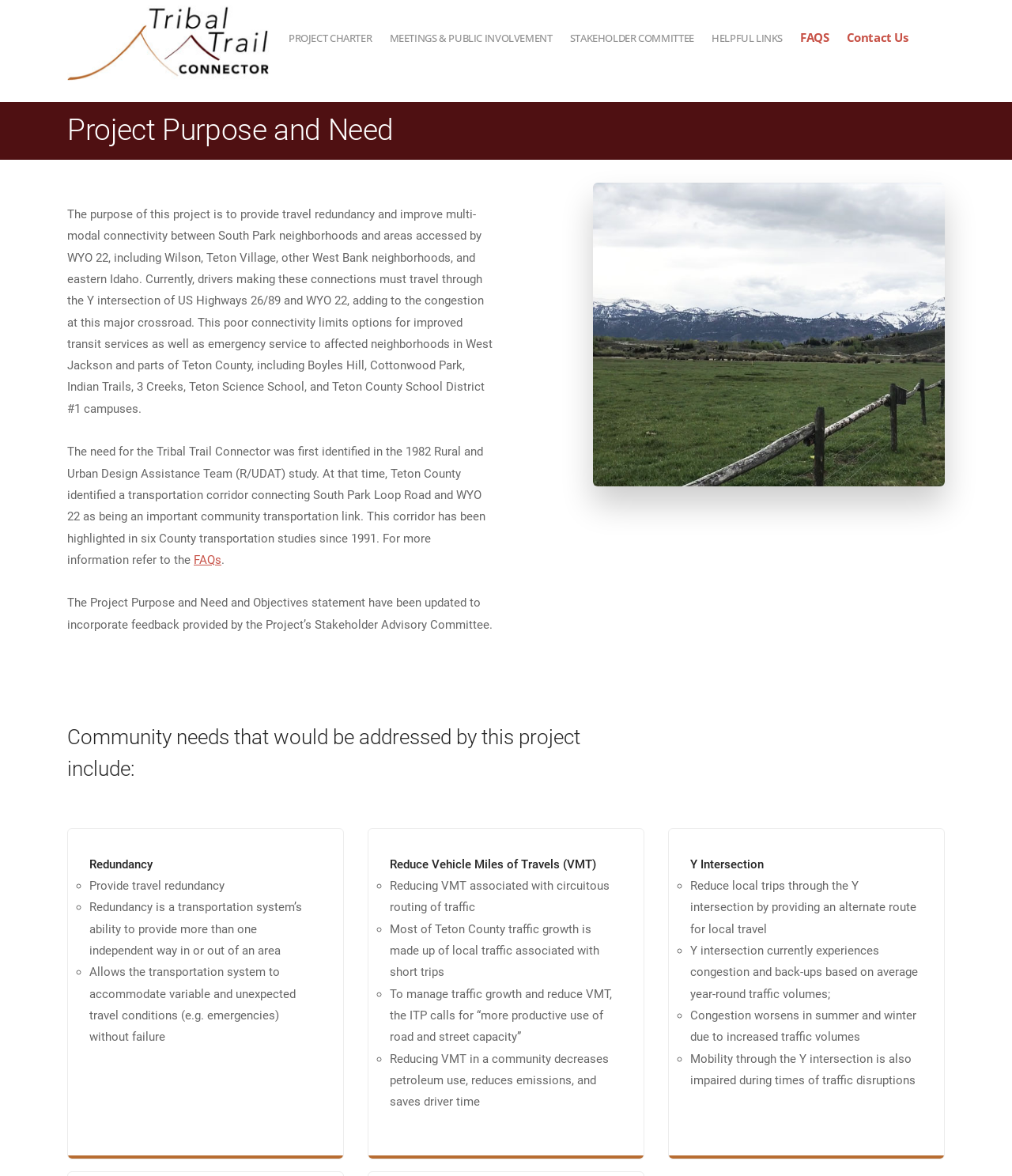What is the goal of the Tribal Trail Connector project in terms of local traffic?
From the details in the image, answer the question comprehensively.

The goal of the Tribal Trail Connector project is to reduce local trips through the Y intersection by providing an alternate route for local travel, which will help to reduce congestion and improve mobility in the area.